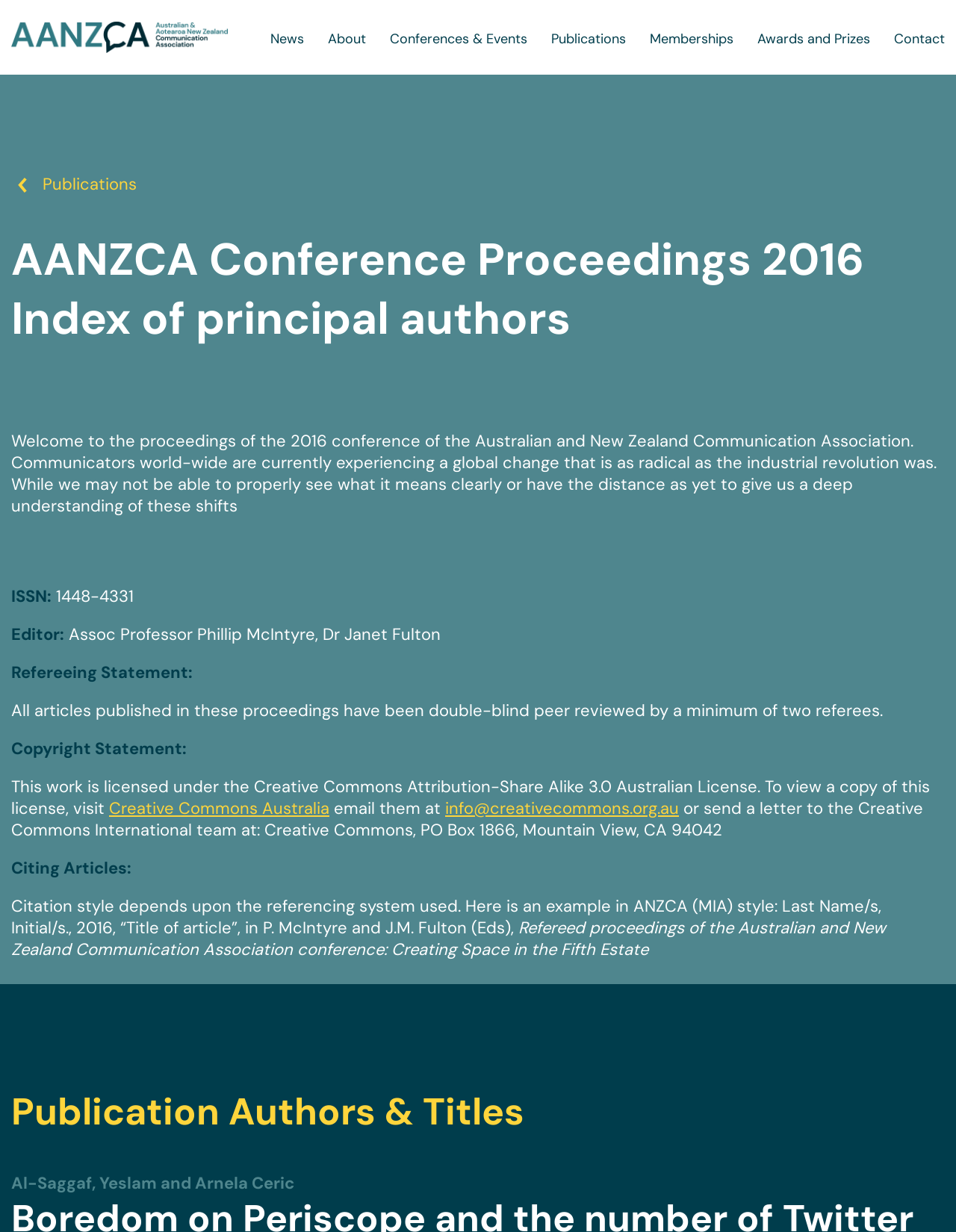Find the bounding box coordinates for the area that must be clicked to perform this action: "Contact us".

[0.935, 0.024, 0.988, 0.038]